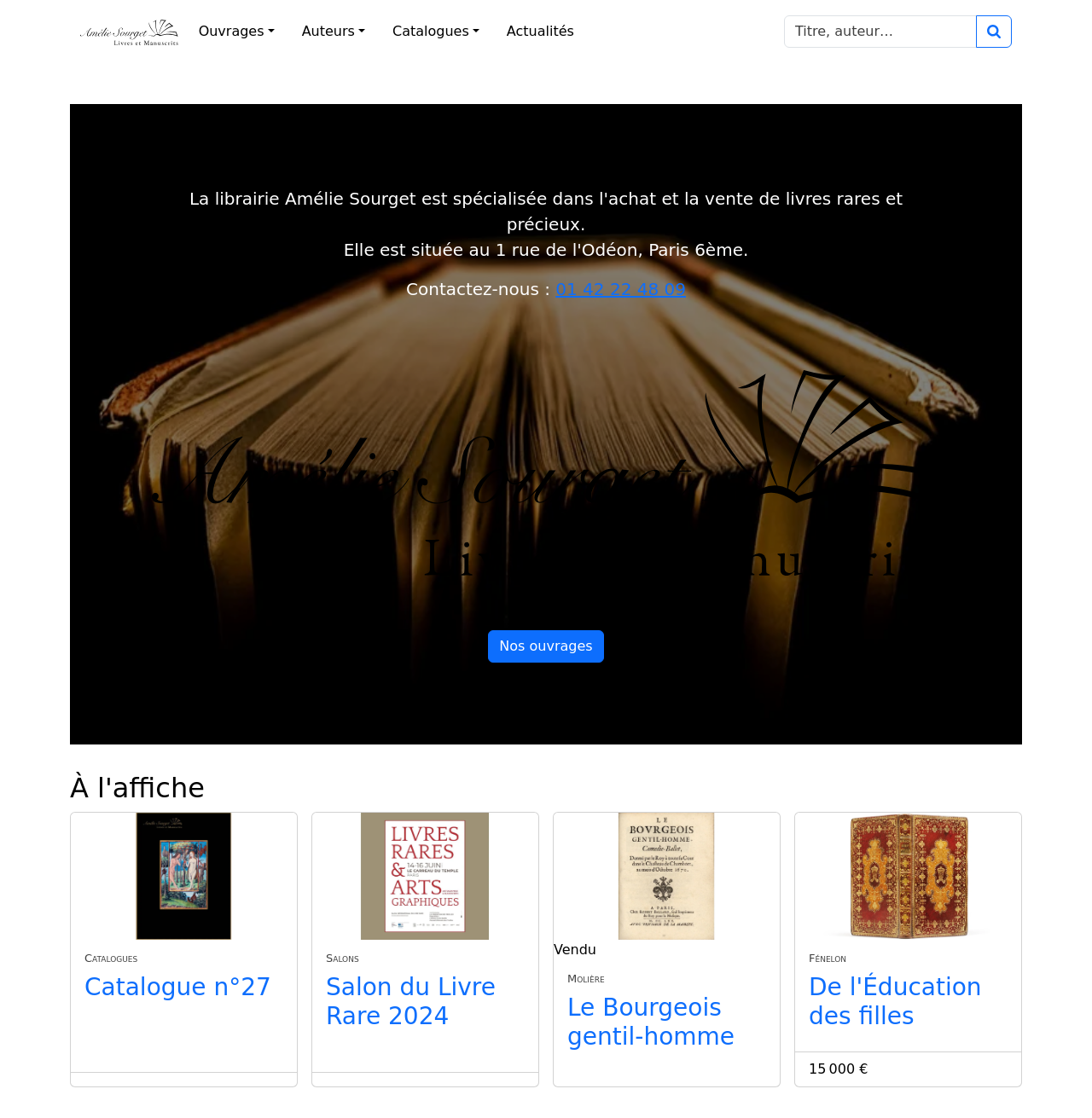What is the title of the first article?
Using the image as a reference, answer the question with a short word or phrase.

Catalogue n°27